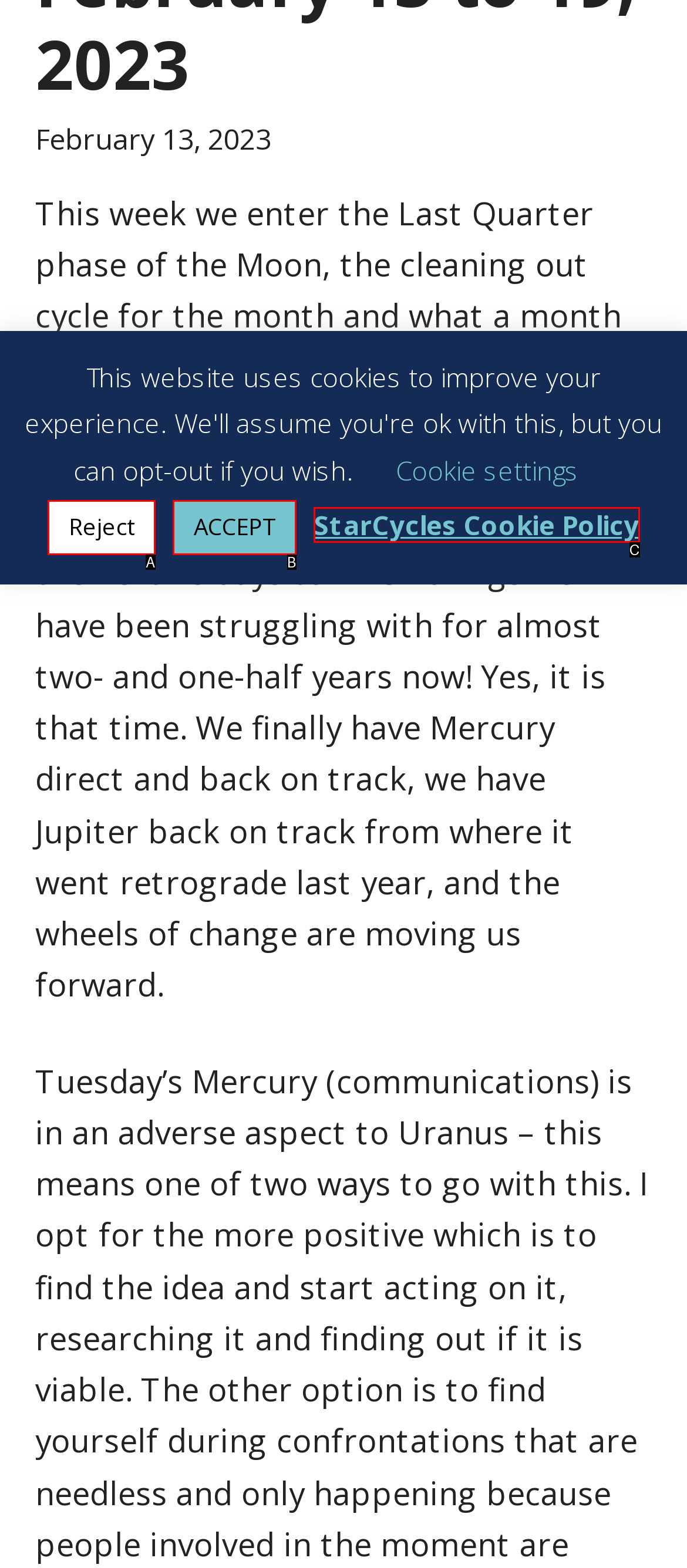Examine the description: Contact Us and indicate the best matching option by providing its letter directly from the choices.

None